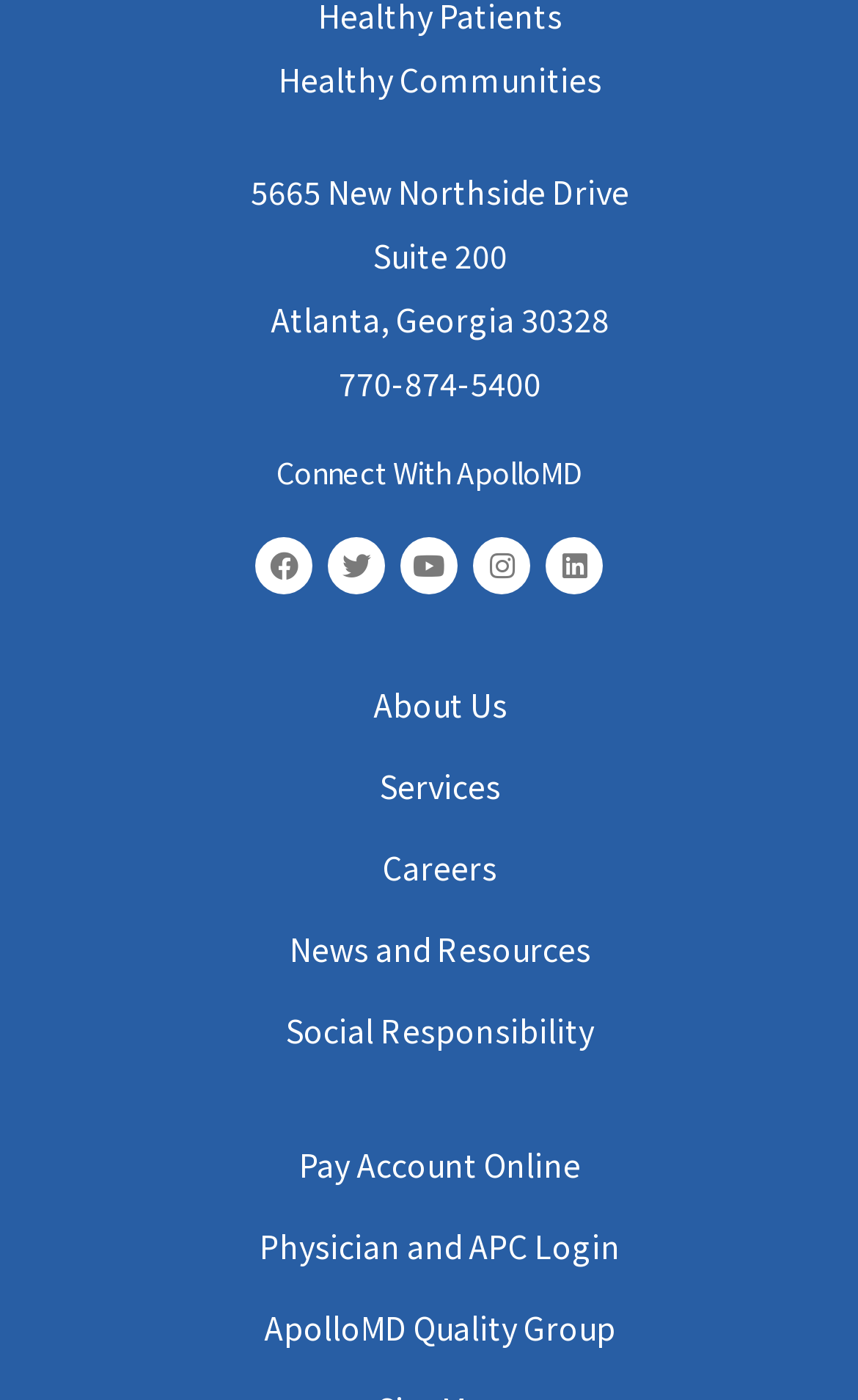What is the address of the company?
Answer with a single word or short phrase according to what you see in the image.

5665 New Northside Drive, Suite 200, Atlanta, Georgia 30328